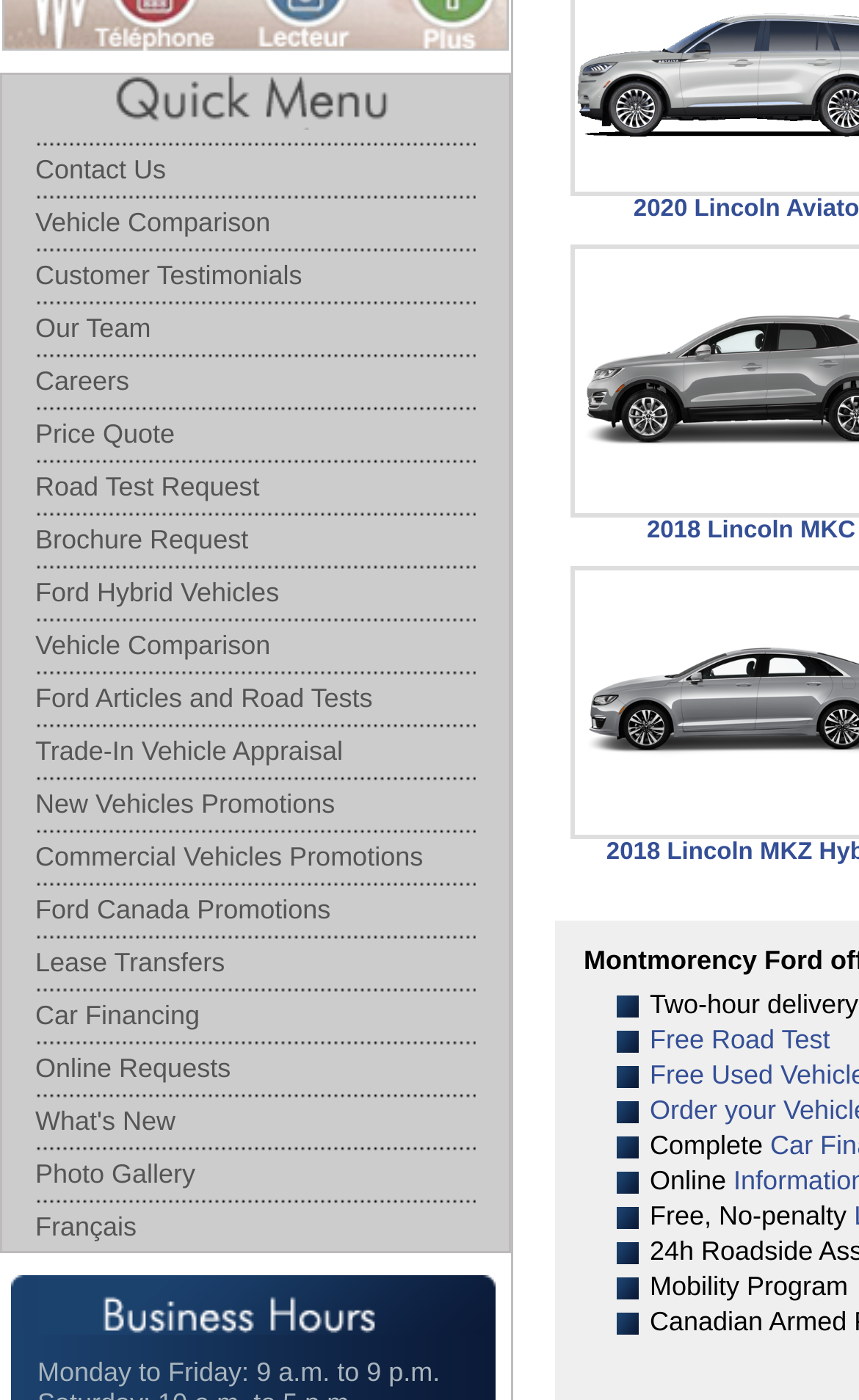Identify the bounding box coordinates of the section that should be clicked to achieve the task described: "Read the Blog".

None